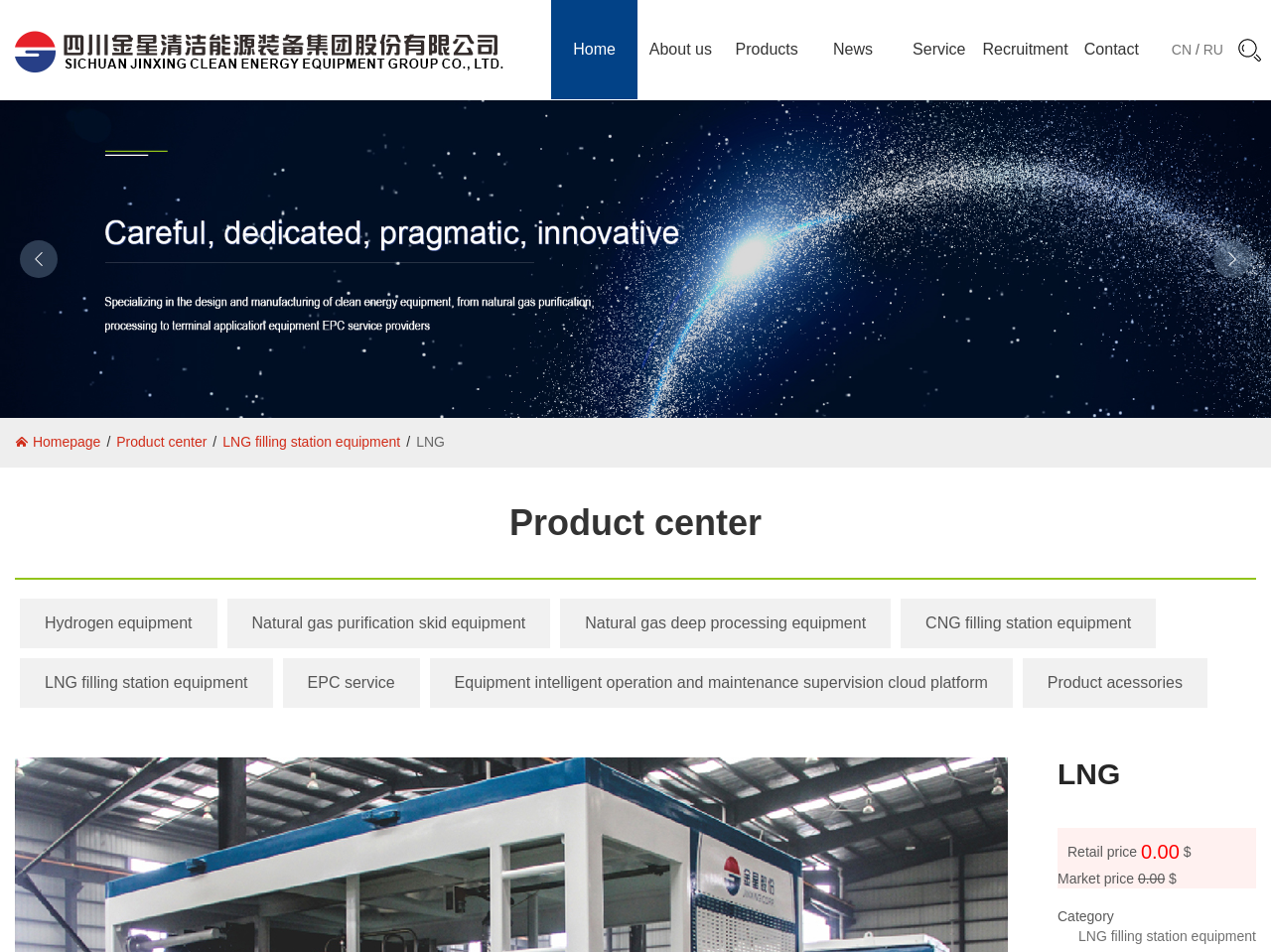From the given element description: "LNG filling station equipment", find the bounding box for the UI element. Provide the coordinates as four float numbers between 0 and 1, in the order [left, top, right, bottom].

[0.848, 0.972, 0.988, 0.993]